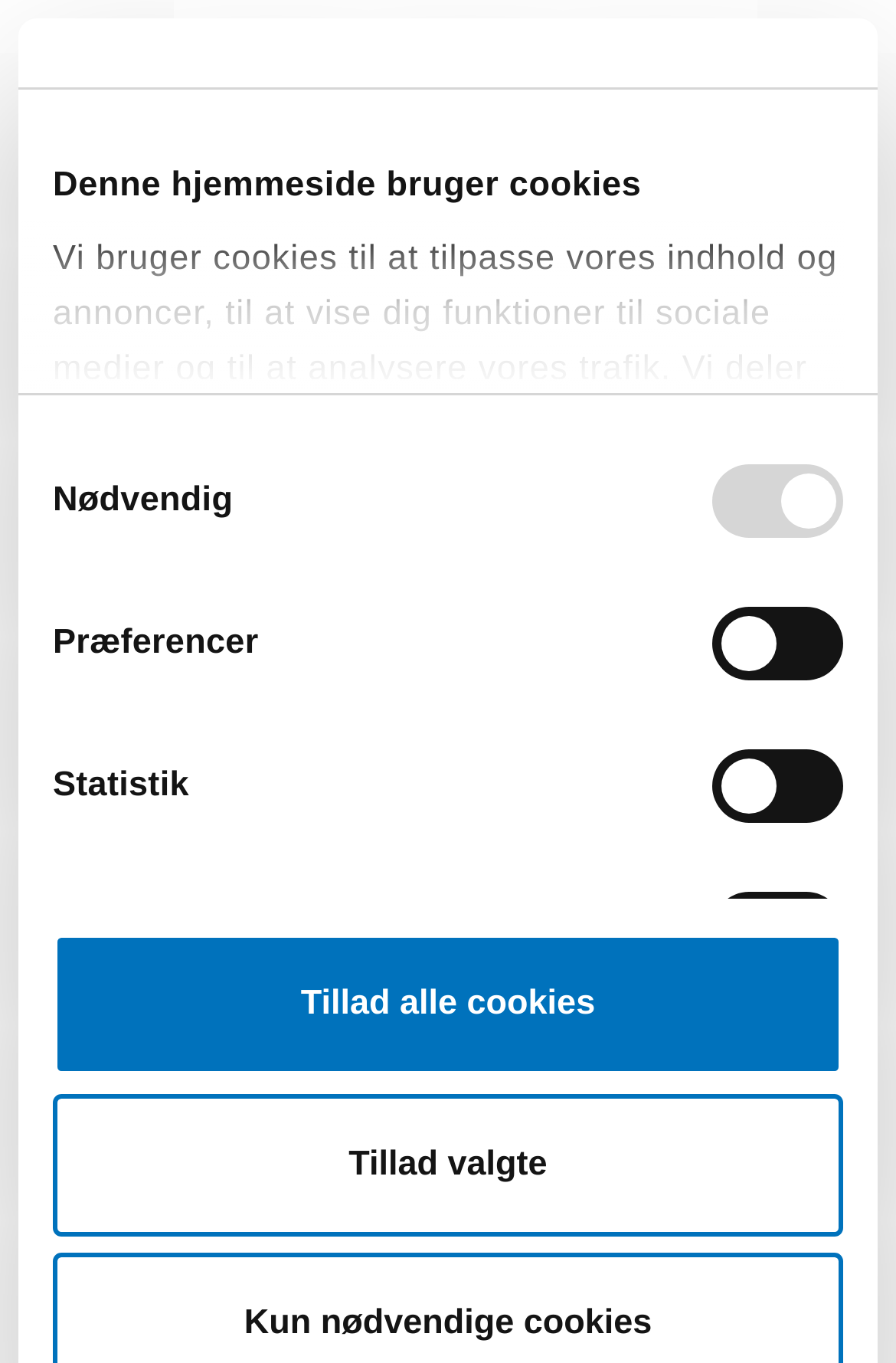Calculate the bounding box coordinates for the UI element based on the following description: "Tillad valgte". Ensure the coordinates are four float numbers between 0 and 1, i.e., [left, top, right, bottom].

[0.059, 0.802, 0.941, 0.907]